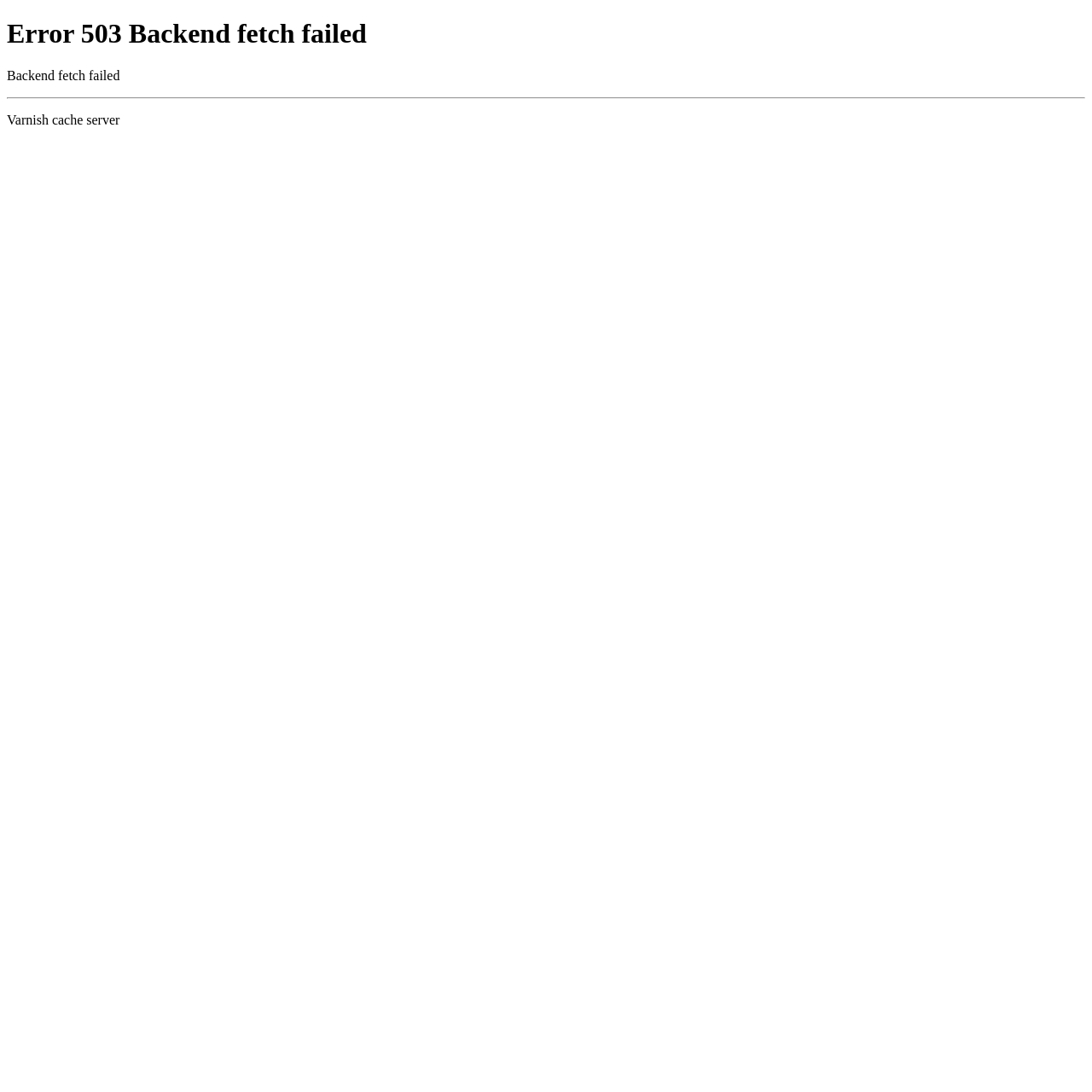Determine the main headline of the webpage and provide its text.

Error 503 Backend fetch failed